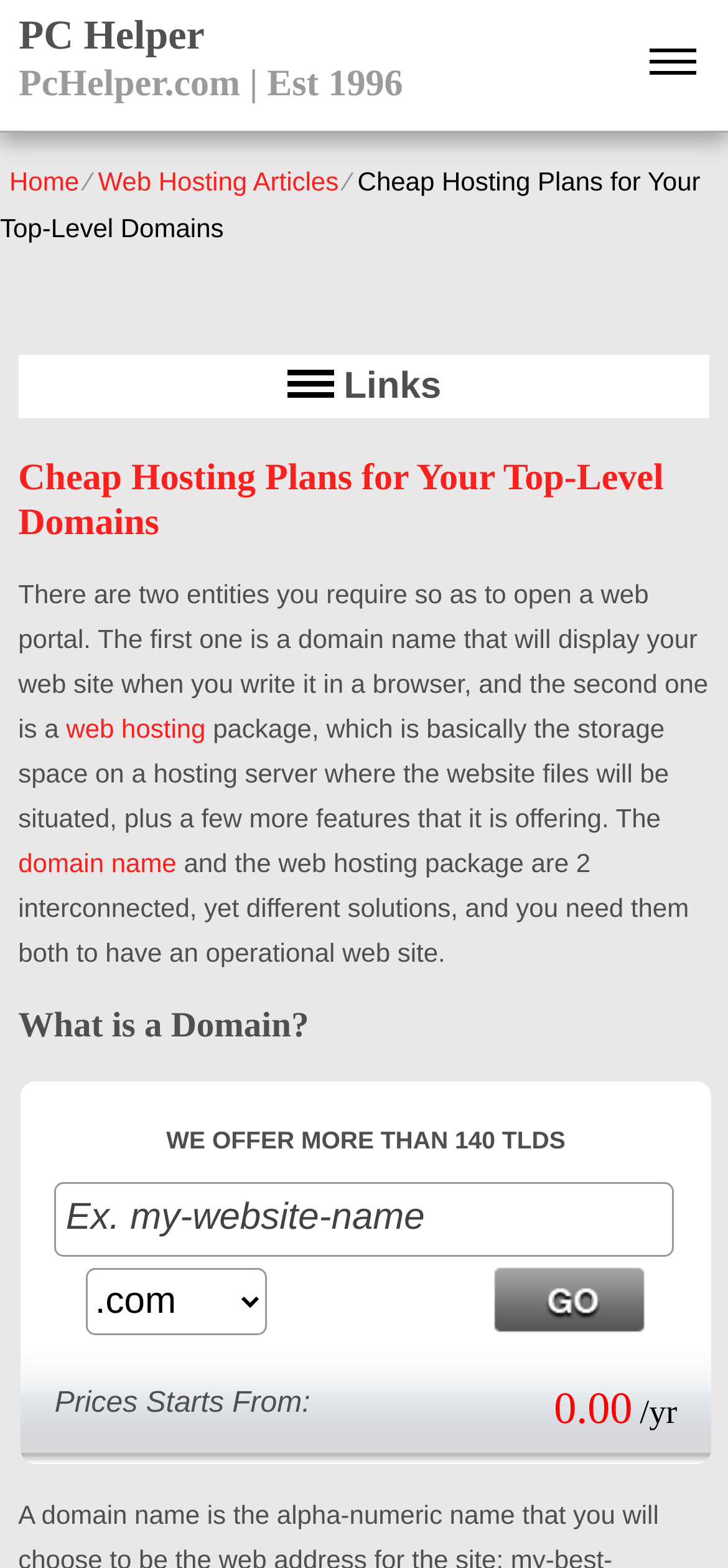What is the purpose of the 'GO' button?
From the details in the image, answer the question comprehensively.

The 'GO' button is located next to a textbox with a placeholder 'Ex. my-website-name', suggesting that the button is used to search for a domain name after the user has entered their desired domain name in the textbox.